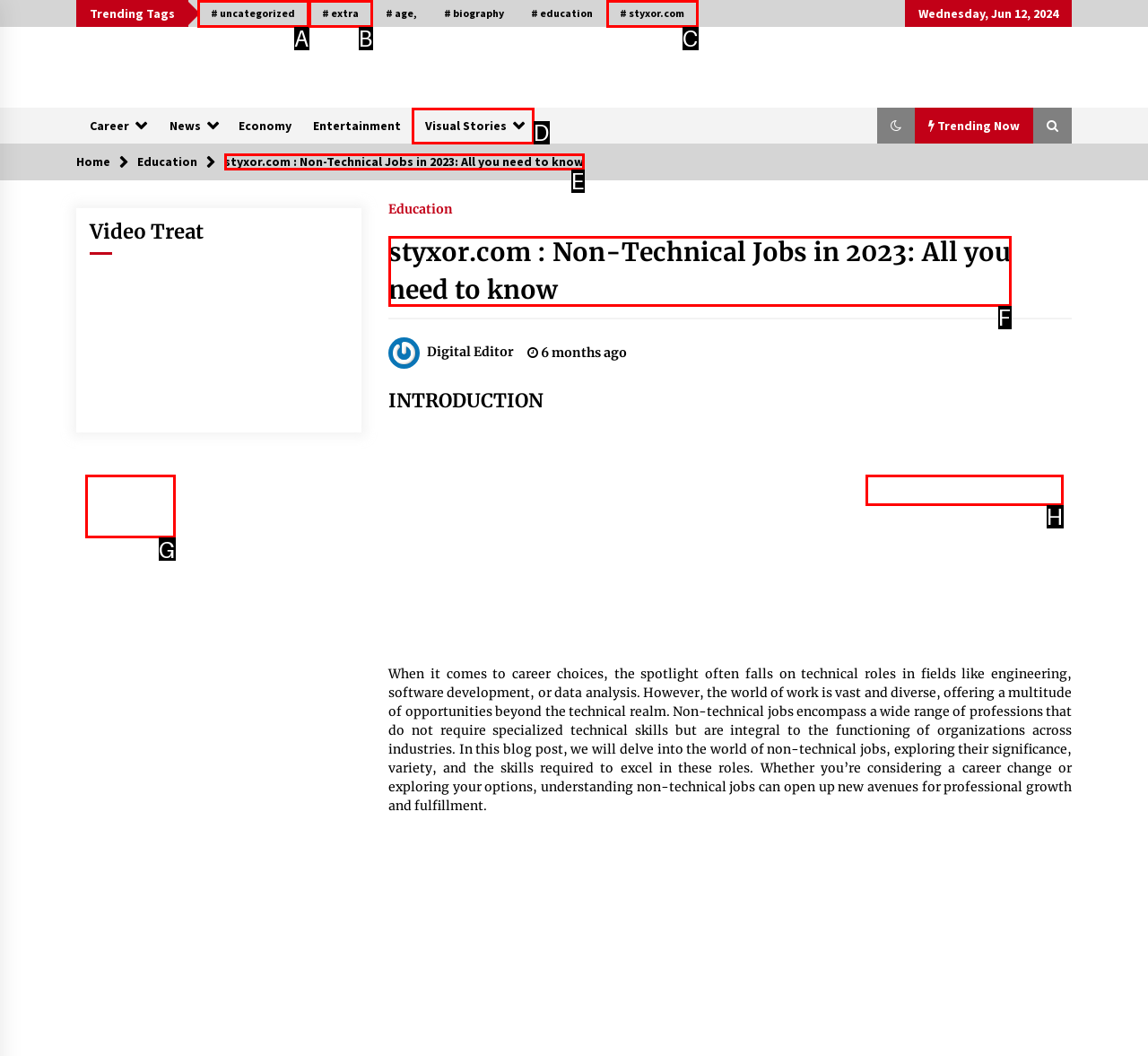Identify the option that corresponds to the given description: # extra. Reply with the letter of the chosen option directly.

B